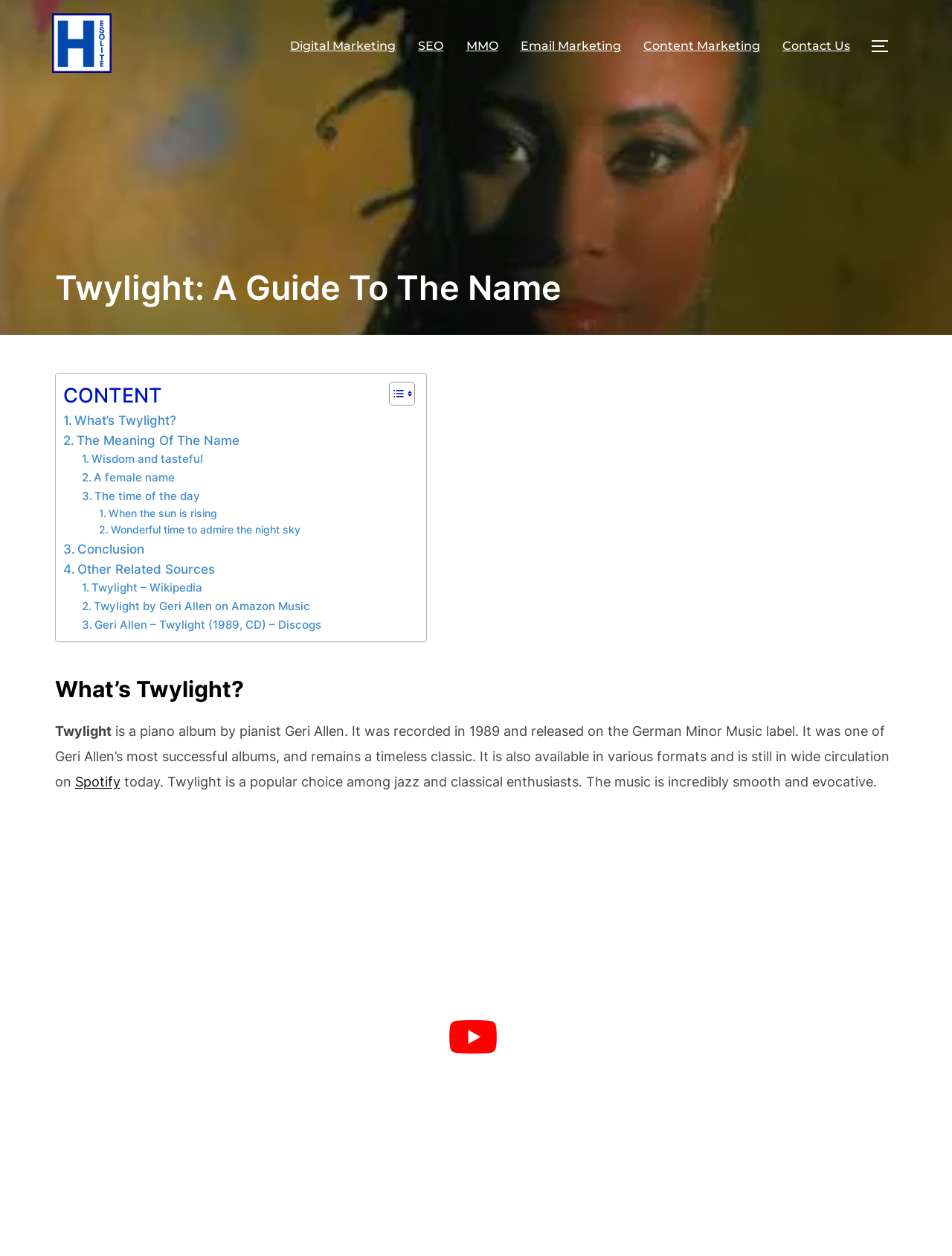What is the format of the album Twylight available in?
Look at the image and answer the question with a single word or phrase.

Various formats